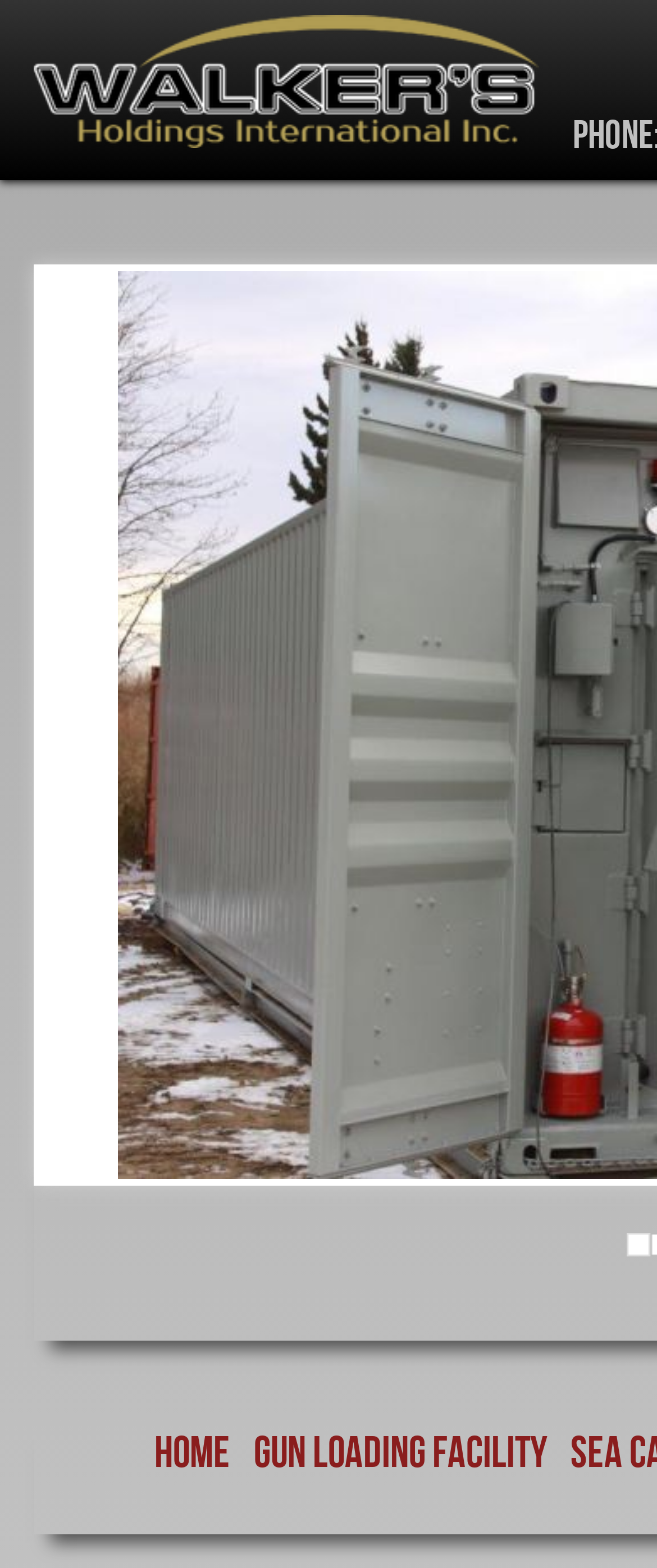Determine the bounding box coordinates (top-left x, top-left y, bottom-right x, bottom-right y) of the UI element described in the following text: Home

[0.235, 0.911, 0.35, 0.944]